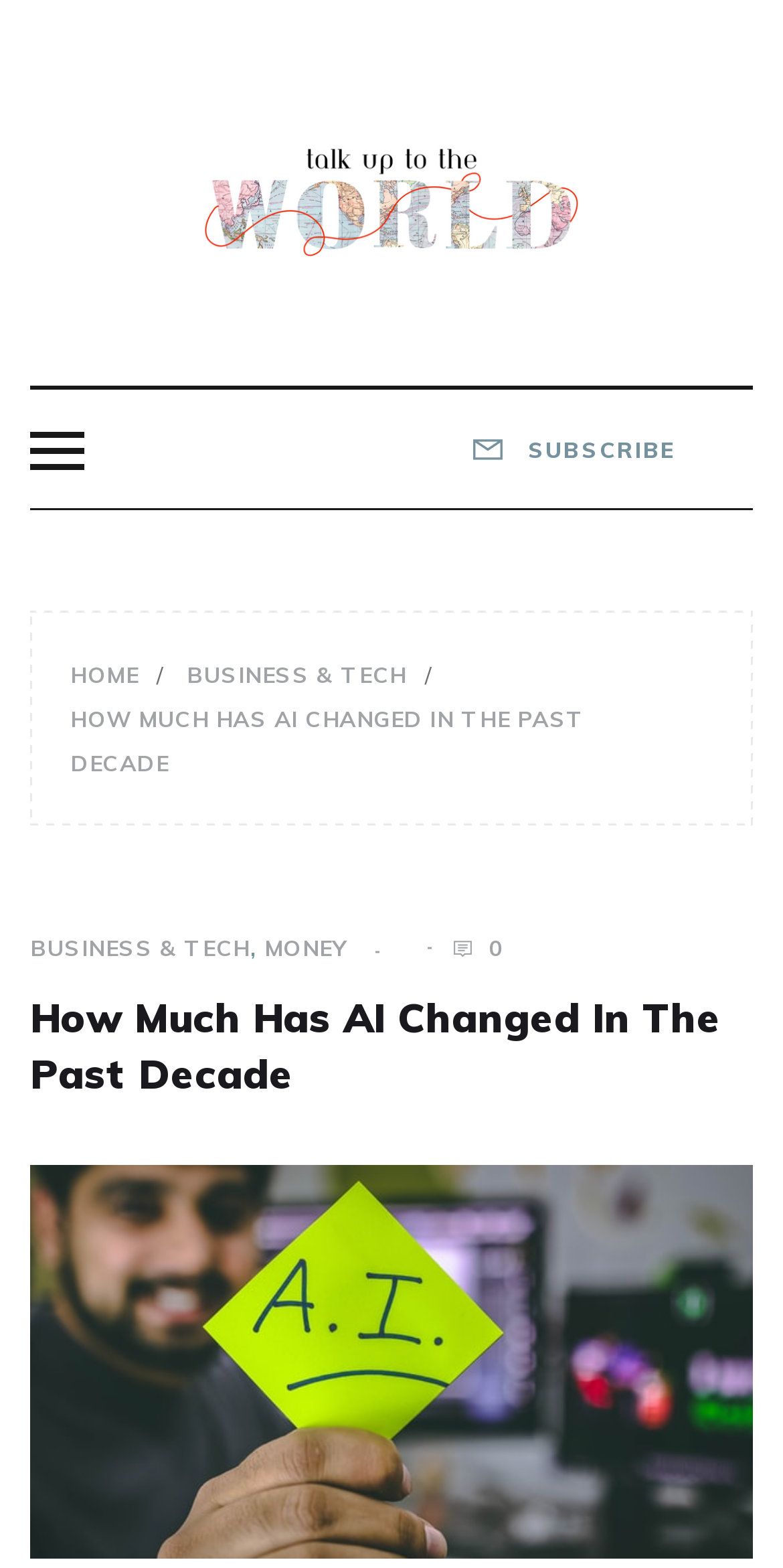Find and generate the main title of the webpage.

TALK UP TO THE WORLD